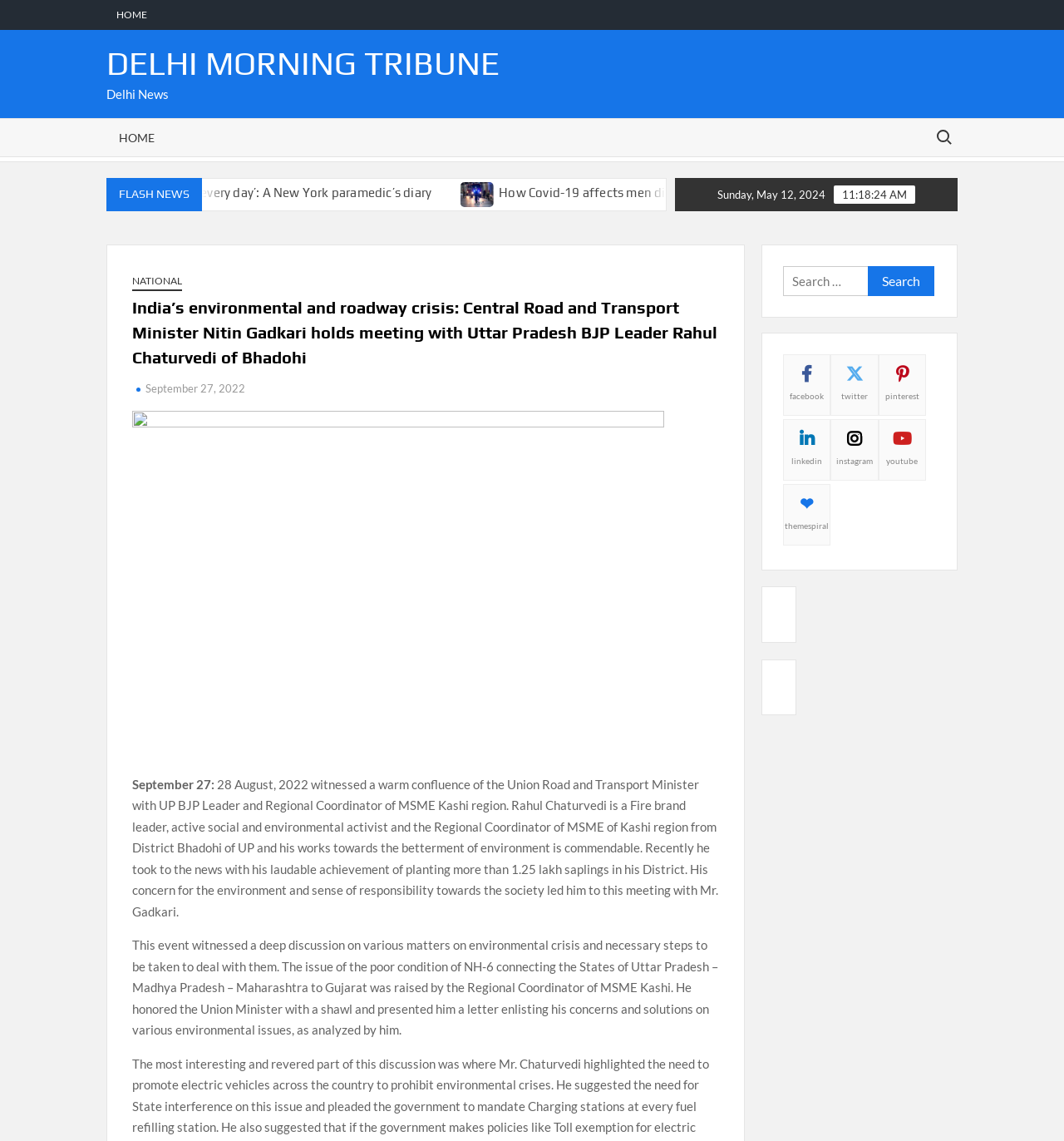Write an exhaustive caption that covers the webpage's main aspects.

This webpage appears to be a news article from the Delhi Morning Tribune, with a focus on India's environmental and roadway crisis. At the top of the page, there is a navigation menu with a "HOME" link, followed by a "DELHI MORNING TRIBUNE" link and a "Delhi News" static text. Below this, there is a primary menu with another "HOME" link.

On the left side of the page, there is a section with a "FLASH NEWS" heading, featuring three news articles with links and headings. The articles are about doctors and coronavirus, Spain allowing children outside after six weeks, and a New York paramedic's diary.

To the right of the FLASH NEWS section, there is a static text displaying the date "Sunday, May 12, 2024". Below this, there is a header with a link to "NATIONAL" and a heading that summarizes the main article, which is about a meeting between the Central Road and Transport Minister Nitin Gadkari and Uttar Pradesh BJP Leader Rahul Chaturvedi of Bhadohi.

The main article is divided into two paragraphs, describing the meeting and the discussions that took place. The article also mentions Rahul Chaturvedi's environmental activism and his achievement of planting over 1.25 lakh saplings in his district.

At the bottom of the page, there is a complementary section with a search bar and social media links to Facebook, Twitter, Pinterest, LinkedIn, Instagram, and YouTube.